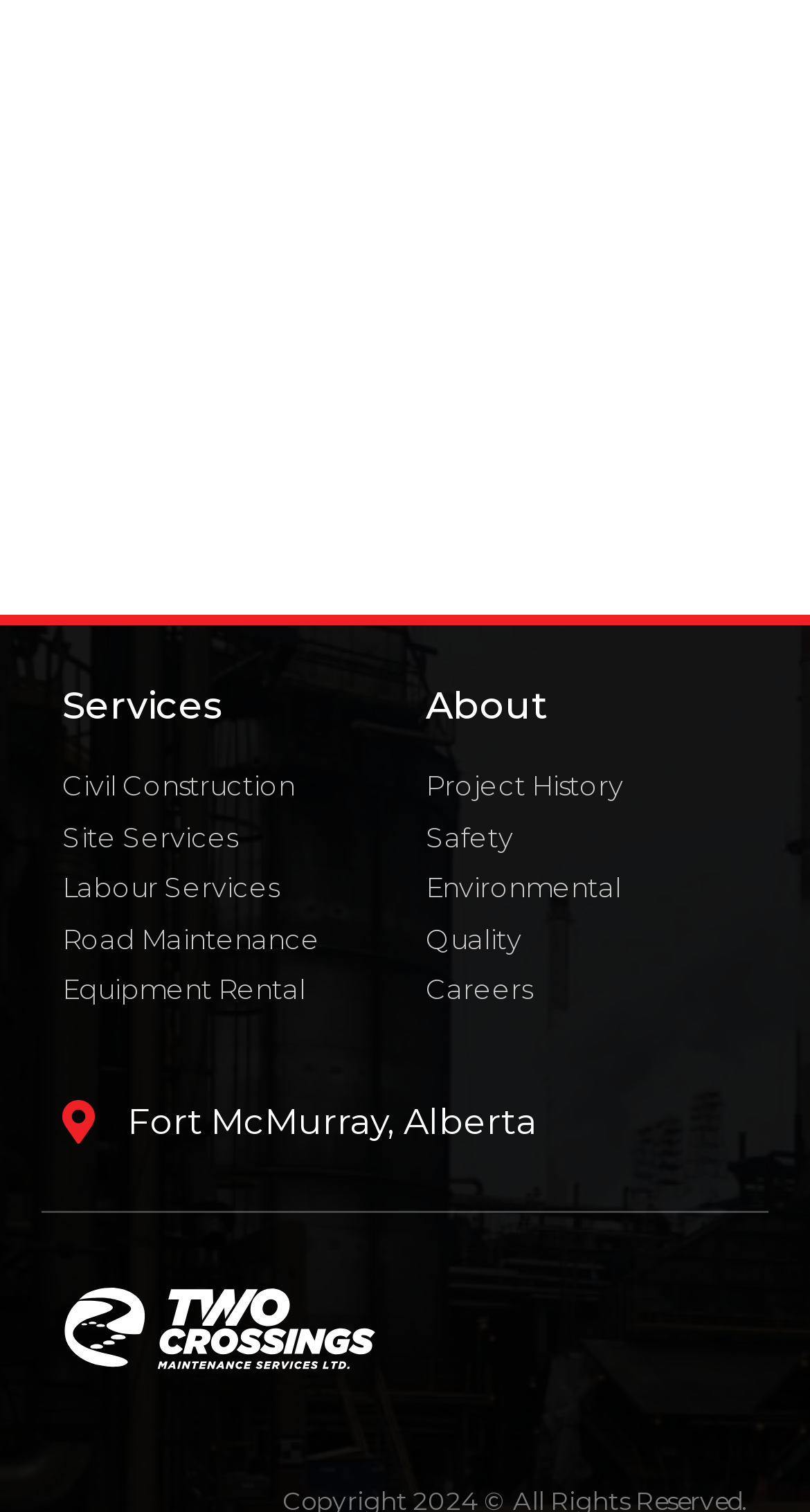Please determine the bounding box coordinates of the clickable area required to carry out the following instruction: "Explore Project History". The coordinates must be four float numbers between 0 and 1, represented as [left, top, right, bottom].

[0.526, 0.507, 0.923, 0.534]